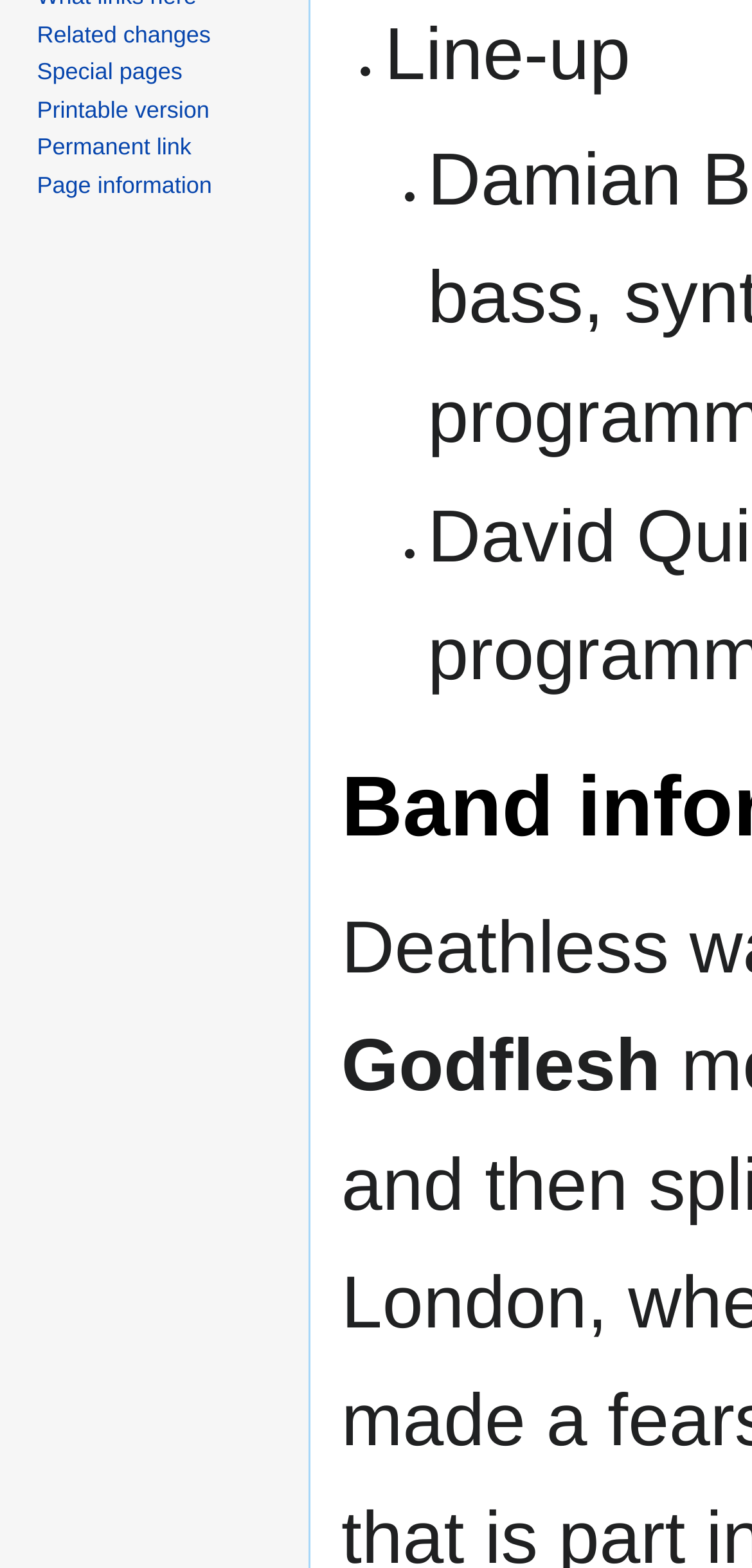Locate the bounding box coordinates of the UI element described by: "Permanent link". Provide the coordinates as four float numbers between 0 and 1, formatted as [left, top, right, bottom].

[0.049, 0.085, 0.254, 0.102]